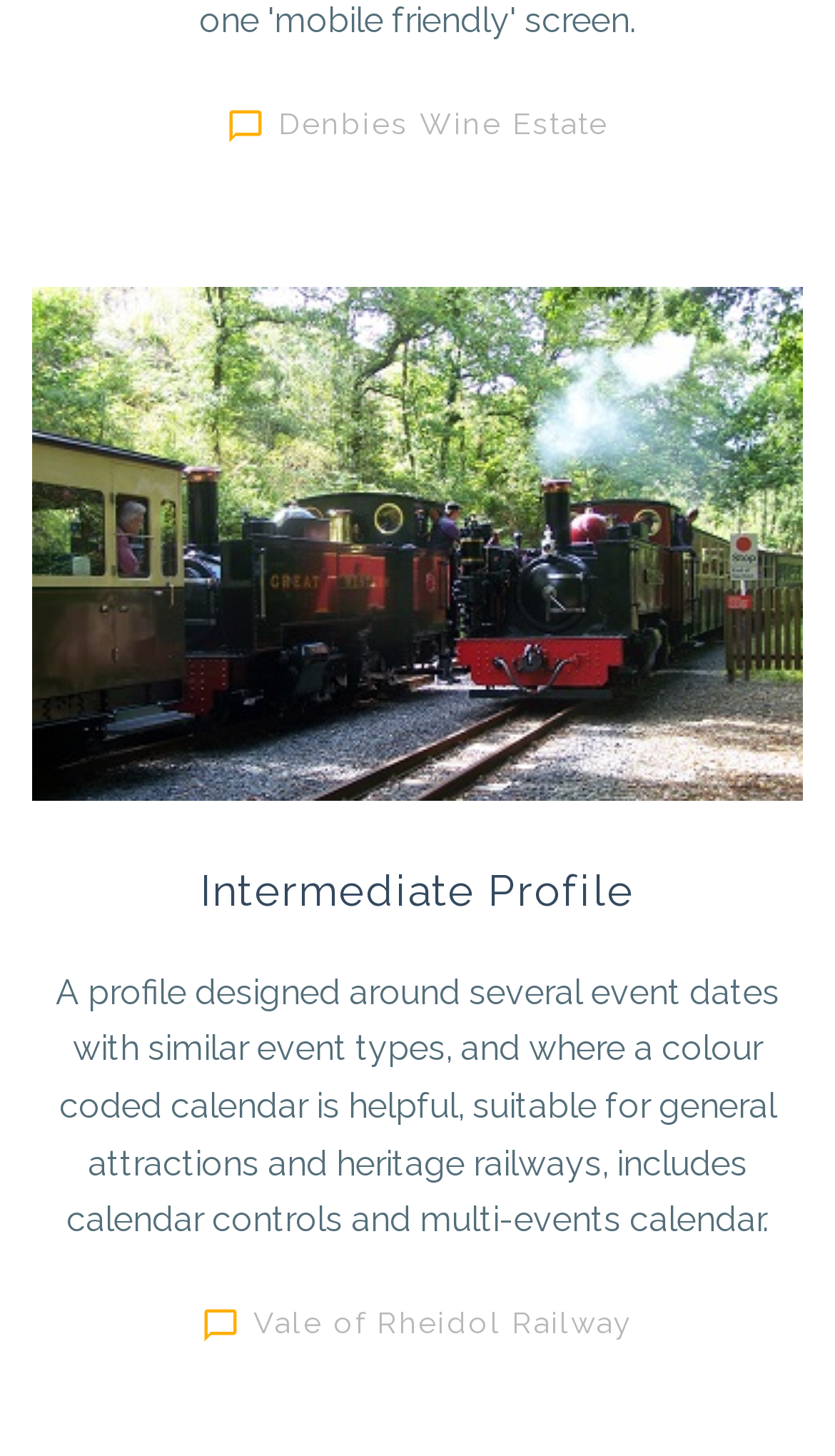Please predict the bounding box coordinates (top-left x, top-left y, bottom-right x, bottom-right y) for the UI element in the screenshot that fits the description: Vale of Rheidol Railway

[0.241, 0.888, 0.759, 0.932]